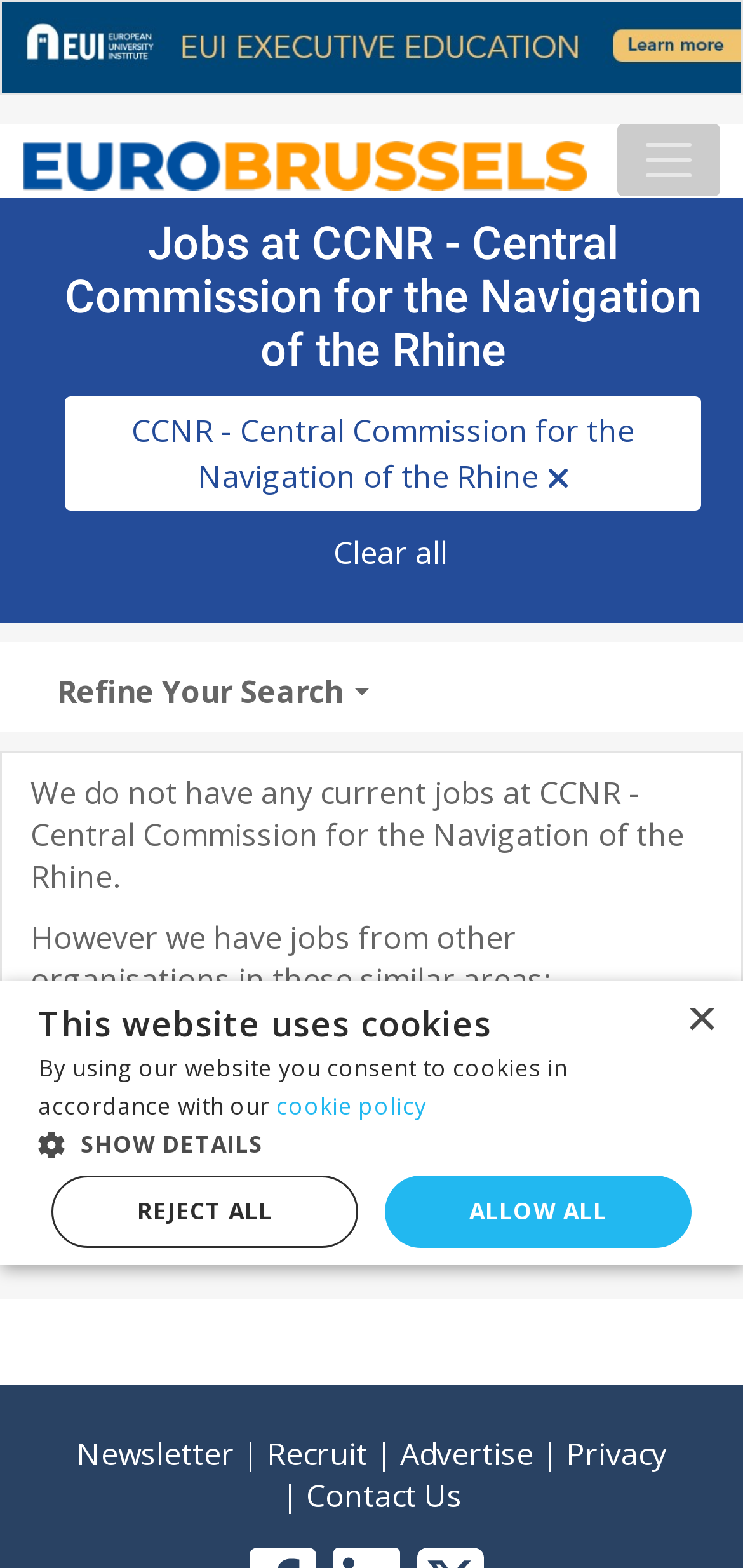What is the logo of the website?
Based on the screenshot, provide your answer in one word or phrase.

EuroBrussels Logo